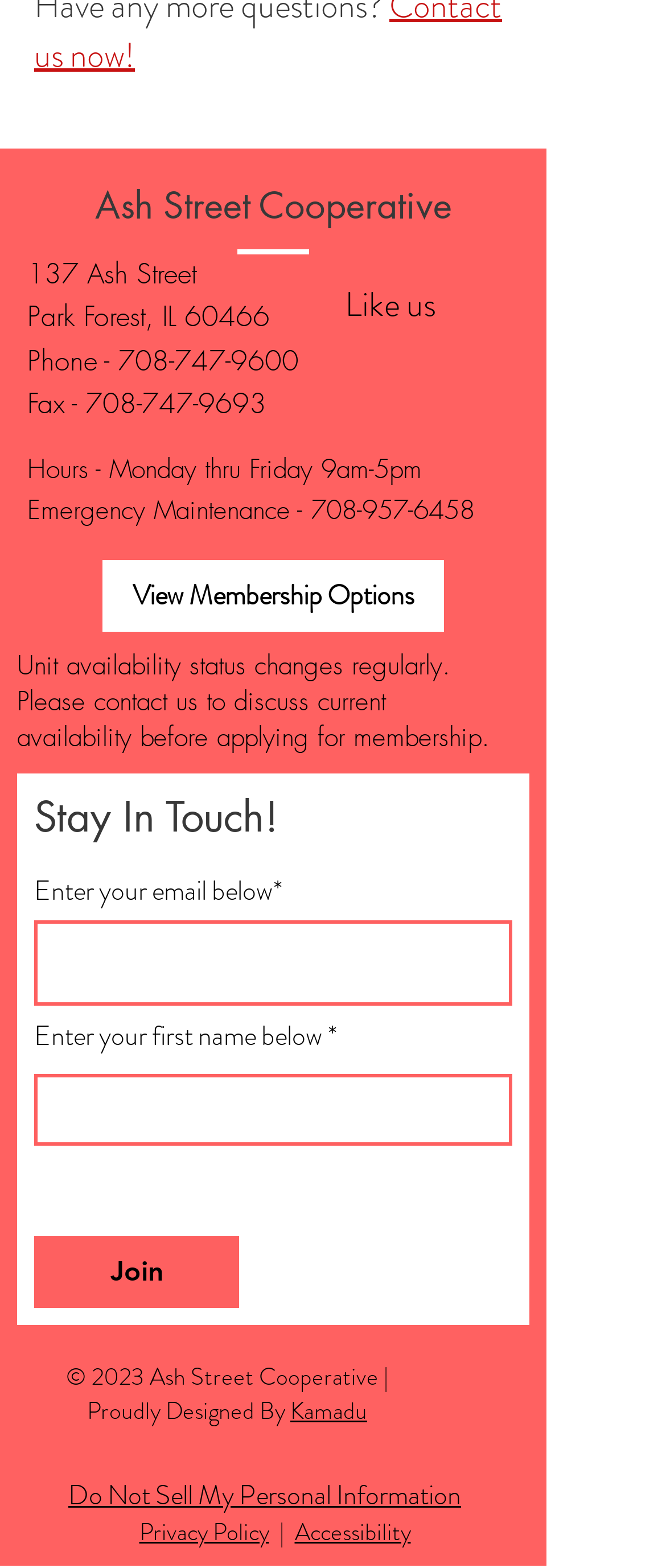Locate the bounding box coordinates of the clickable area needed to fulfill the instruction: "Visit Facebook page".

[0.667, 0.172, 0.756, 0.21]